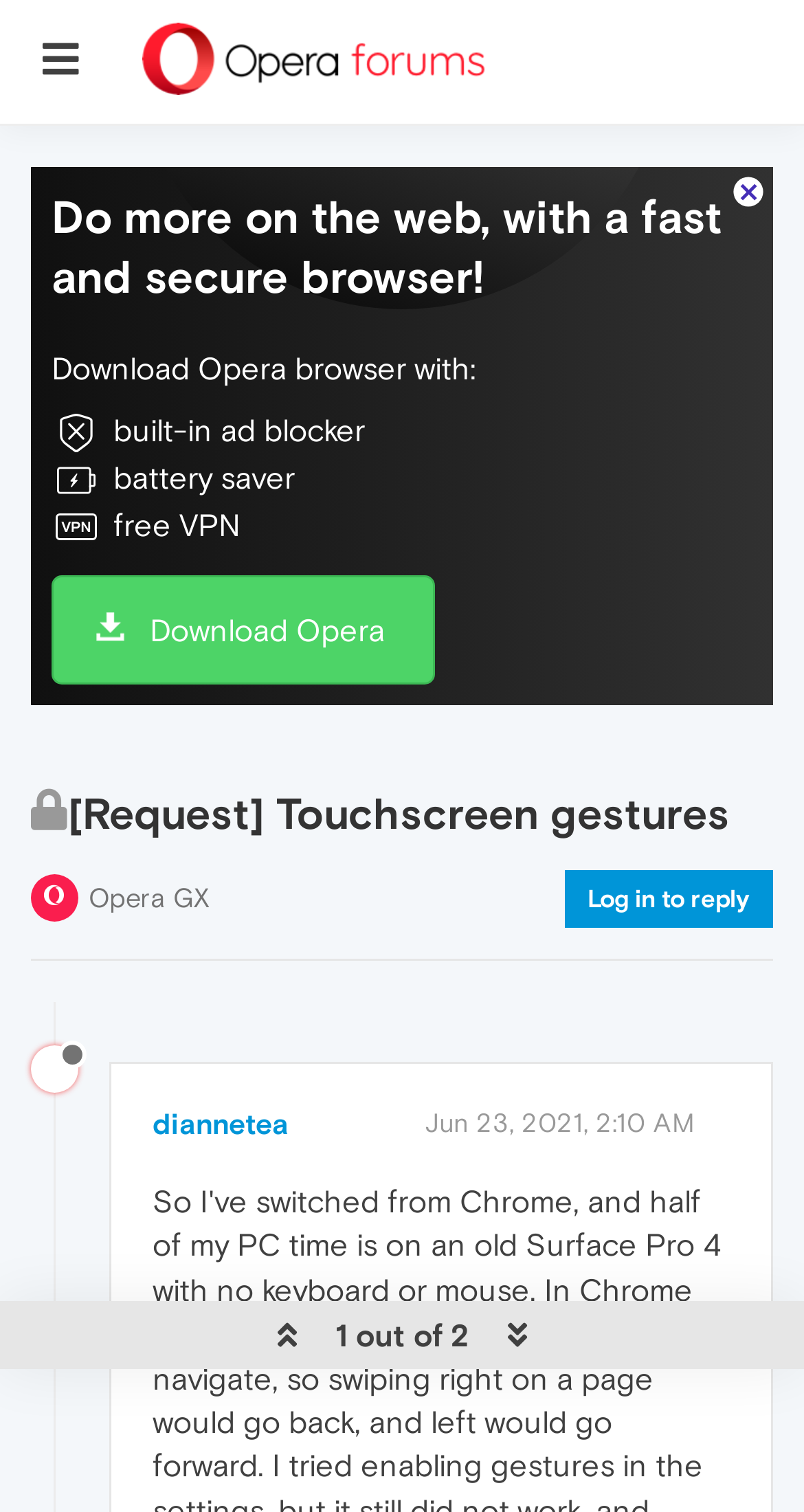Give a concise answer of one word or phrase to the question: 
What is the date and time of the discussion post?

Jun 23, 2021, 2:10 AM